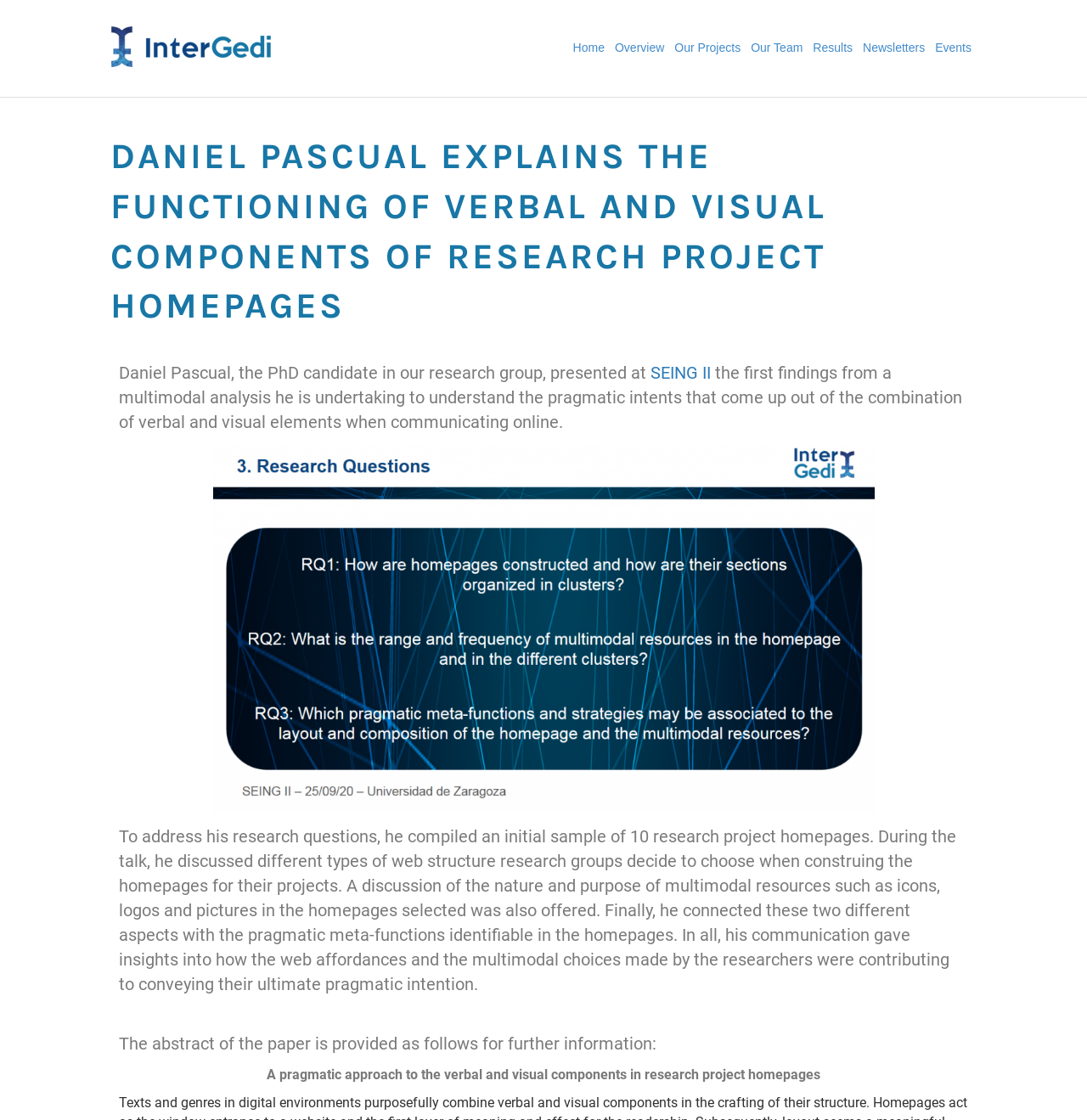What is the name of the event where Daniel Pascual presented?
Examine the screenshot and reply with a single word or phrase.

SEING II